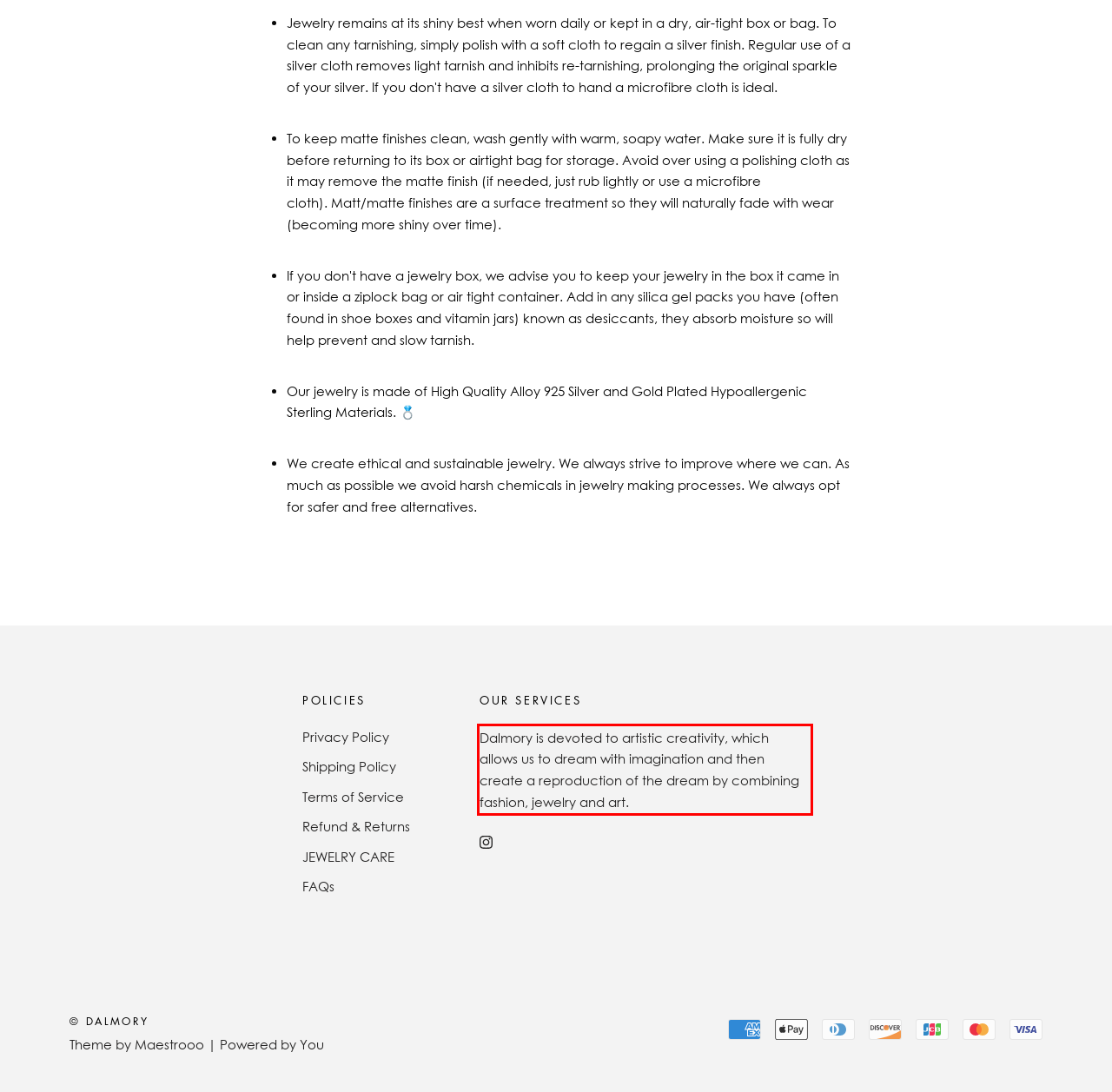You have a webpage screenshot with a red rectangle surrounding a UI element. Extract the text content from within this red bounding box.

Dalmory is devoted to artistic creativity, which allows us to dream with imagination and then create a reproduction of the dream by combining fashion, jewelry and art.